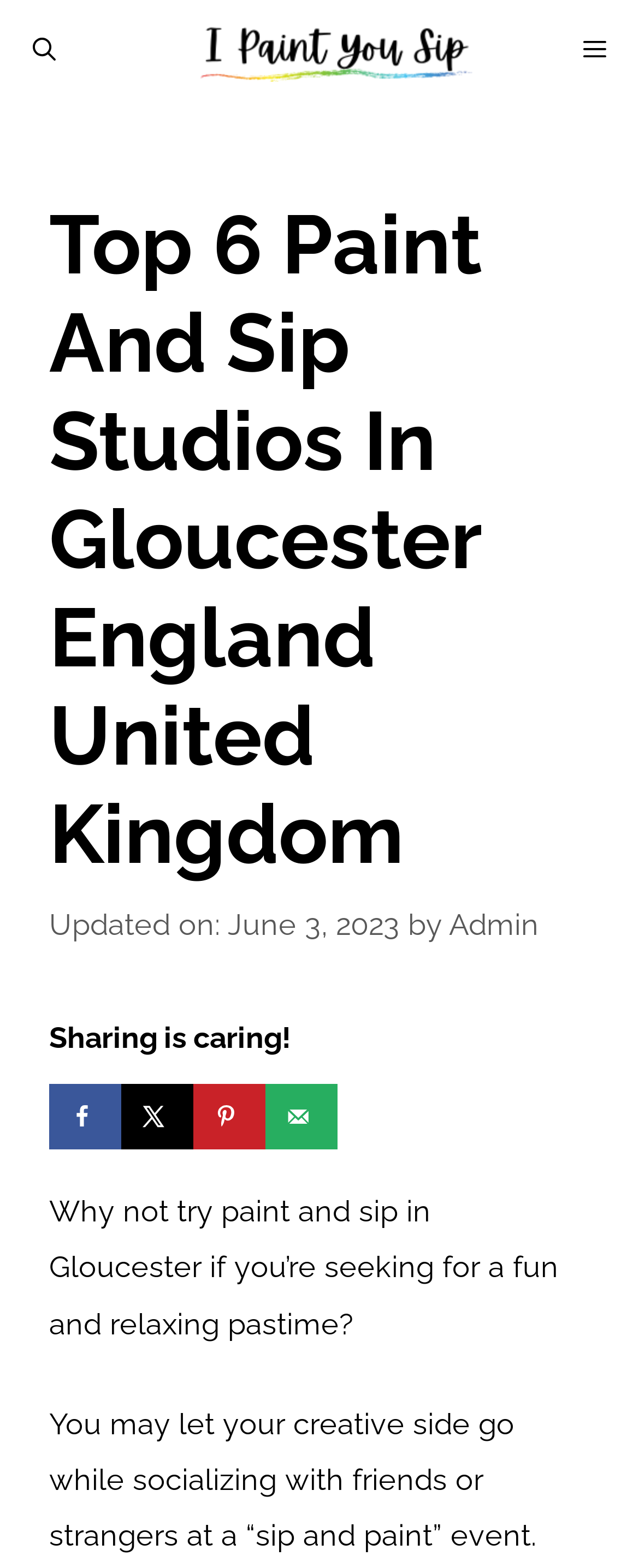Please identify the coordinates of the bounding box for the clickable region that will accomplish this instruction: "Call the phone number".

None